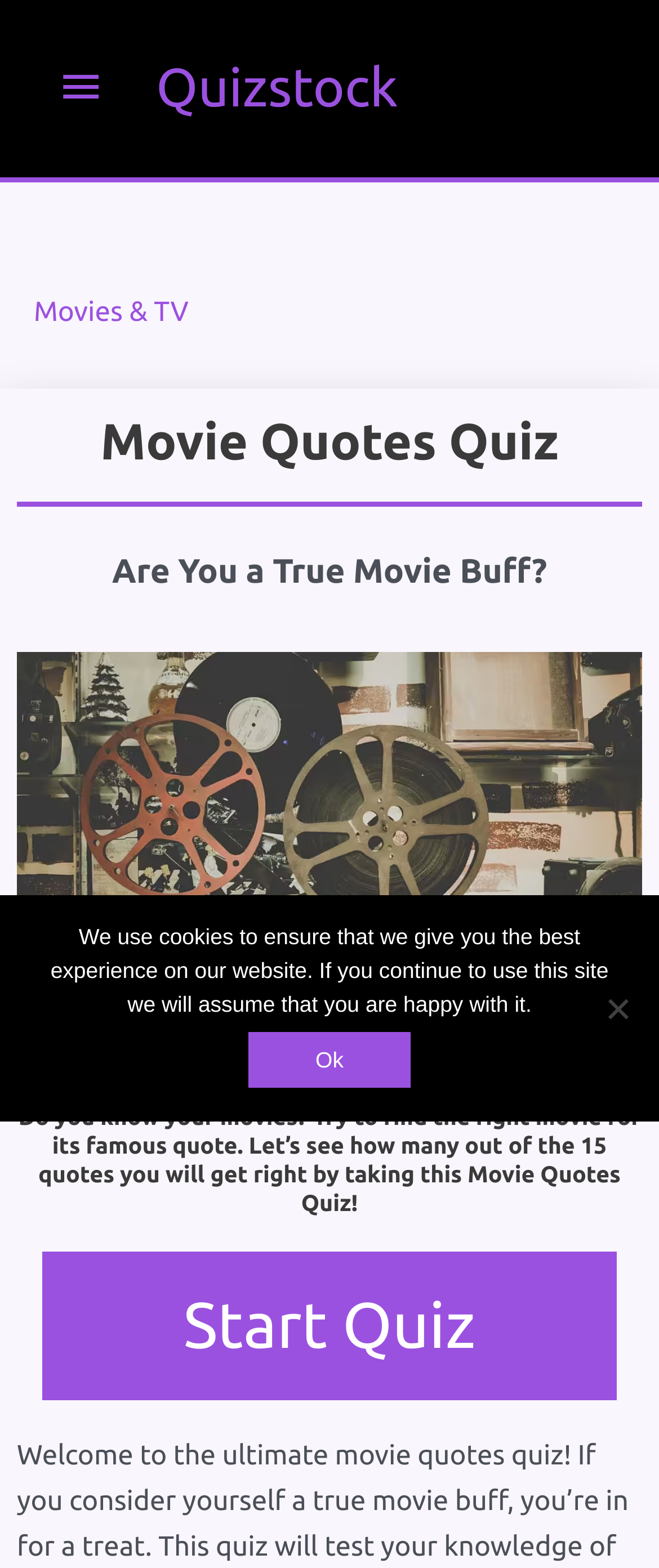Offer a meticulous description of the webpage's structure and content.

The webpage is a quiz platform focused on movie quotes, with the title "Movie Quotes Quiz" prominently displayed at the top. Below the title, there is a header section with a link to "Movies & TV" and a main menu button on the left side. 

On the top-right corner, there is a link to "Quizstock". 

The main content area features a bold heading that asks "Are You a True Movie Buff?" followed by a figure containing an image related to the movie quotes quiz. 

Below the image, there is a detailed description of the quiz, which explains that the user will be presented with 15 famous movie quotes and challenged to find the correct movie. 

A "Start Quiz" button is located at the bottom of the main content area, encouraging users to begin the quiz. 

At the bottom of the page, there is a cookie notice dialog that informs users about the website's cookie policy. The dialog contains a message explaining the use of cookies and provides an "Ok" button to acknowledge the notice. There is also a "No" option, but its purpose is unclear.